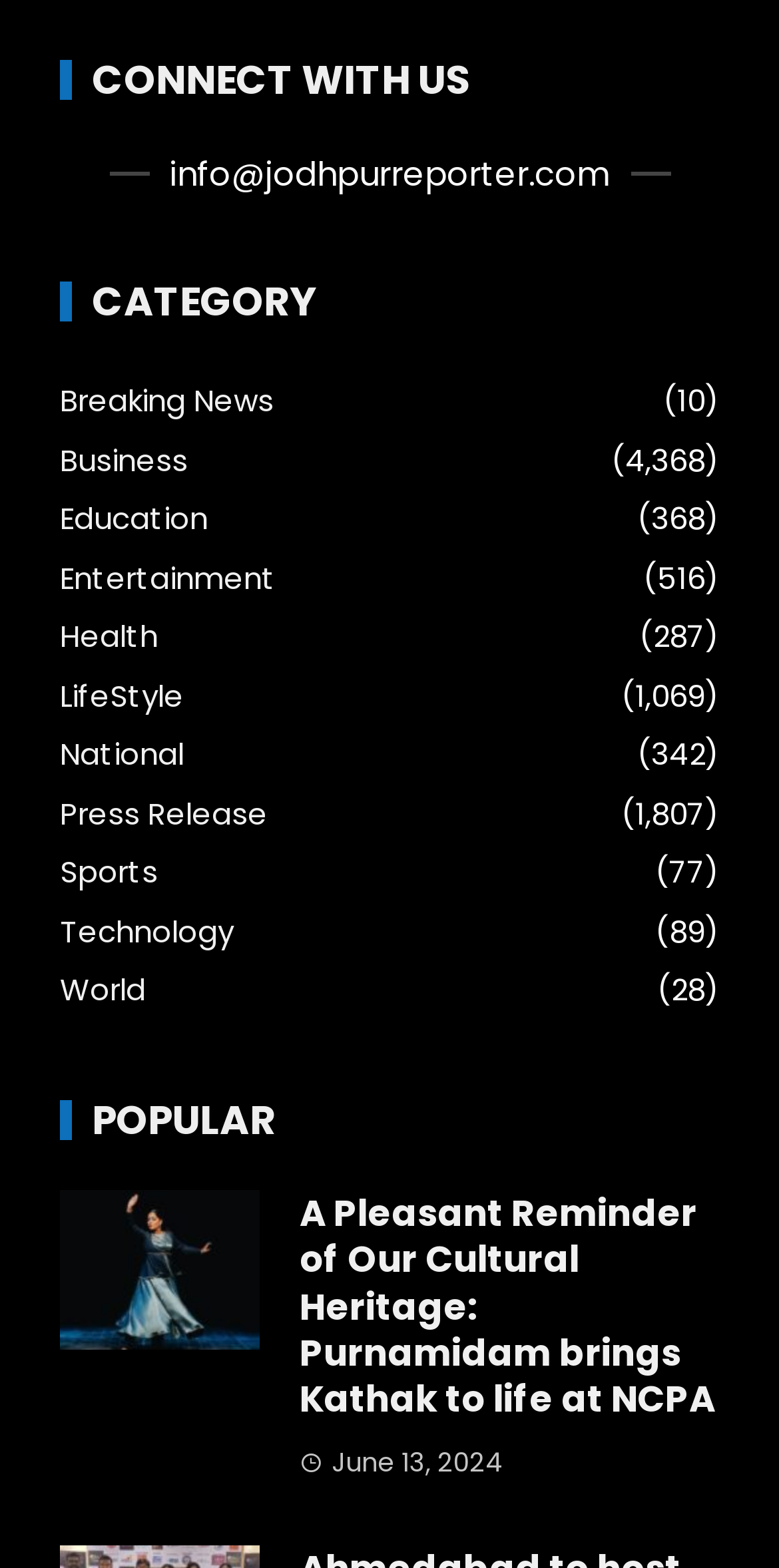Please specify the coordinates of the bounding box for the element that should be clicked to carry out this instruction: "Follow on Twitter". The coordinates must be four float numbers between 0 and 1, formatted as [left, top, right, bottom].

None